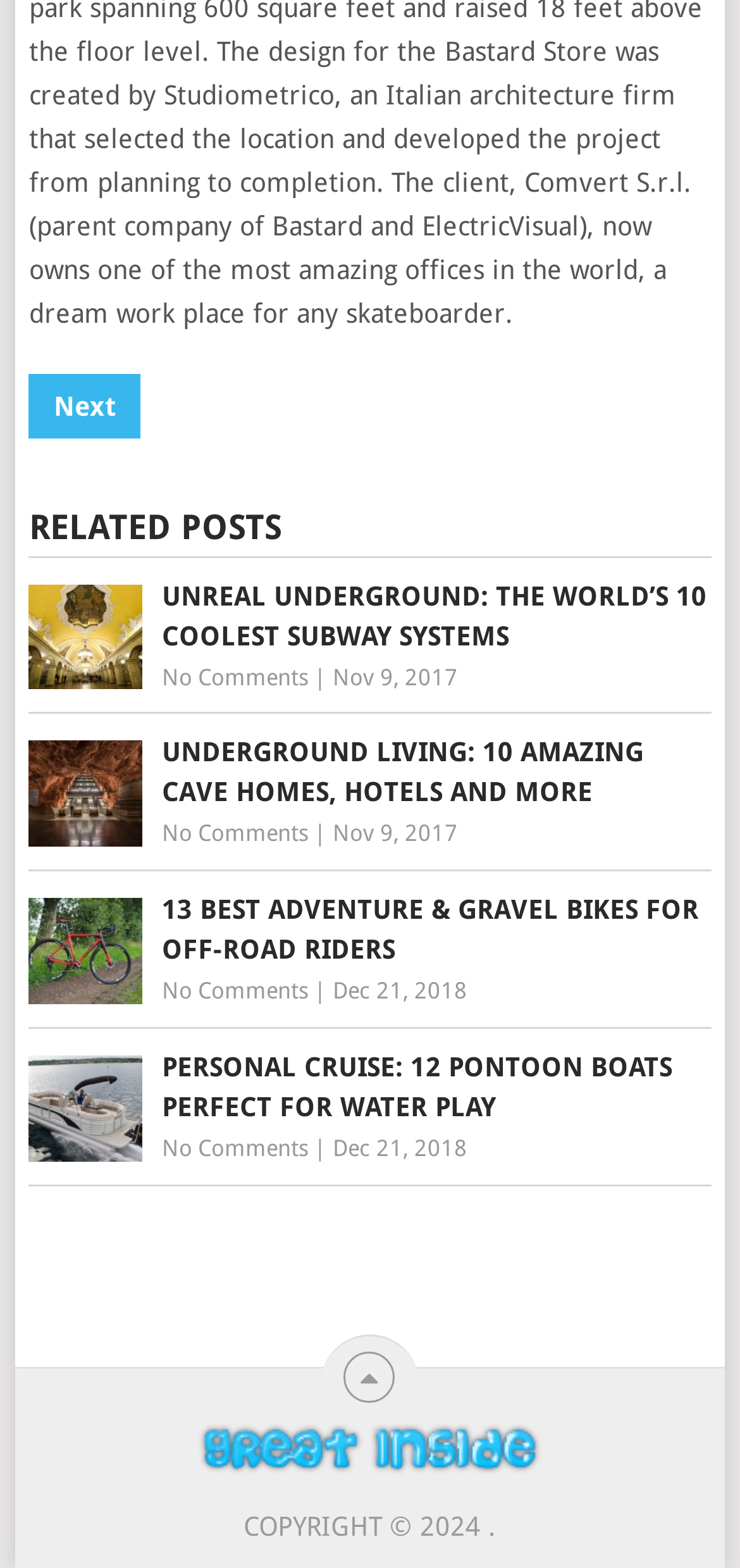Could you provide the bounding box coordinates for the portion of the screen to click to complete this instruction: "Click on the 'Next' link"?

[0.039, 0.238, 0.19, 0.279]